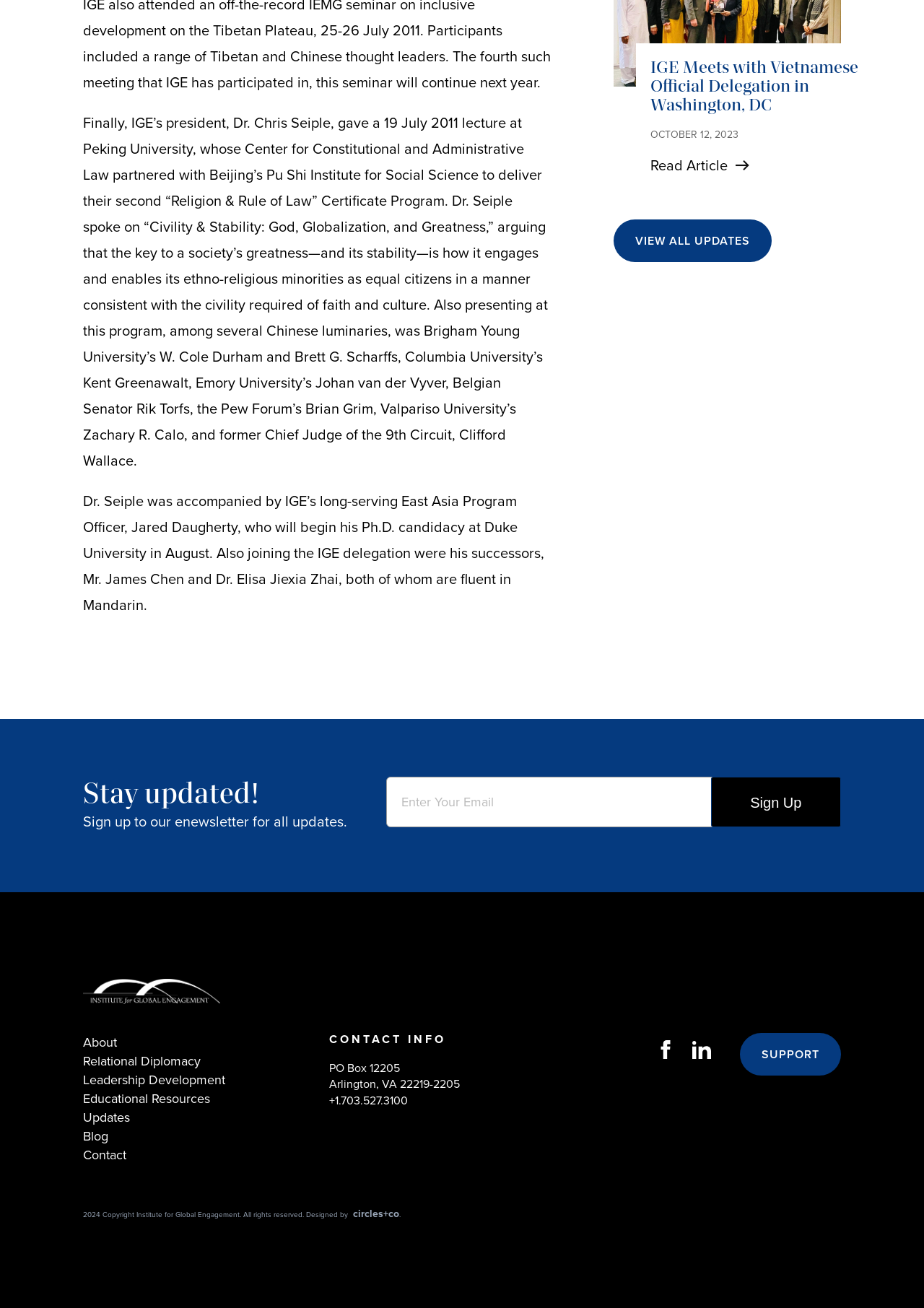Locate the bounding box coordinates of the area where you should click to accomplish the instruction: "Visit the 'MOVIES HUB'".

None